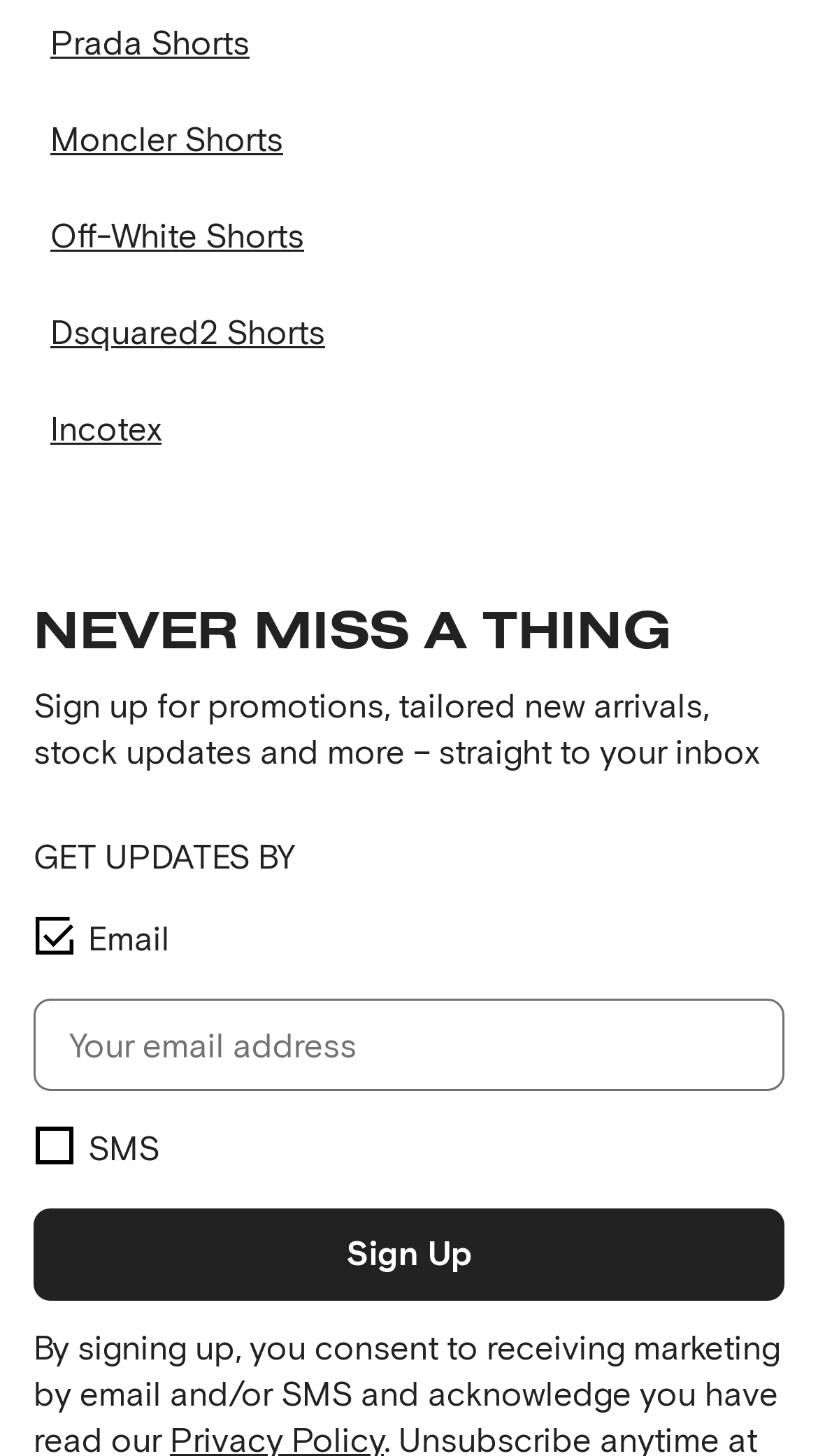Please identify the bounding box coordinates of the element's region that needs to be clicked to fulfill the following instruction: "Click Sign Up". The bounding box coordinates should consist of four float numbers between 0 and 1, i.e., [left, top, right, bottom].

[0.041, 0.83, 0.959, 0.894]